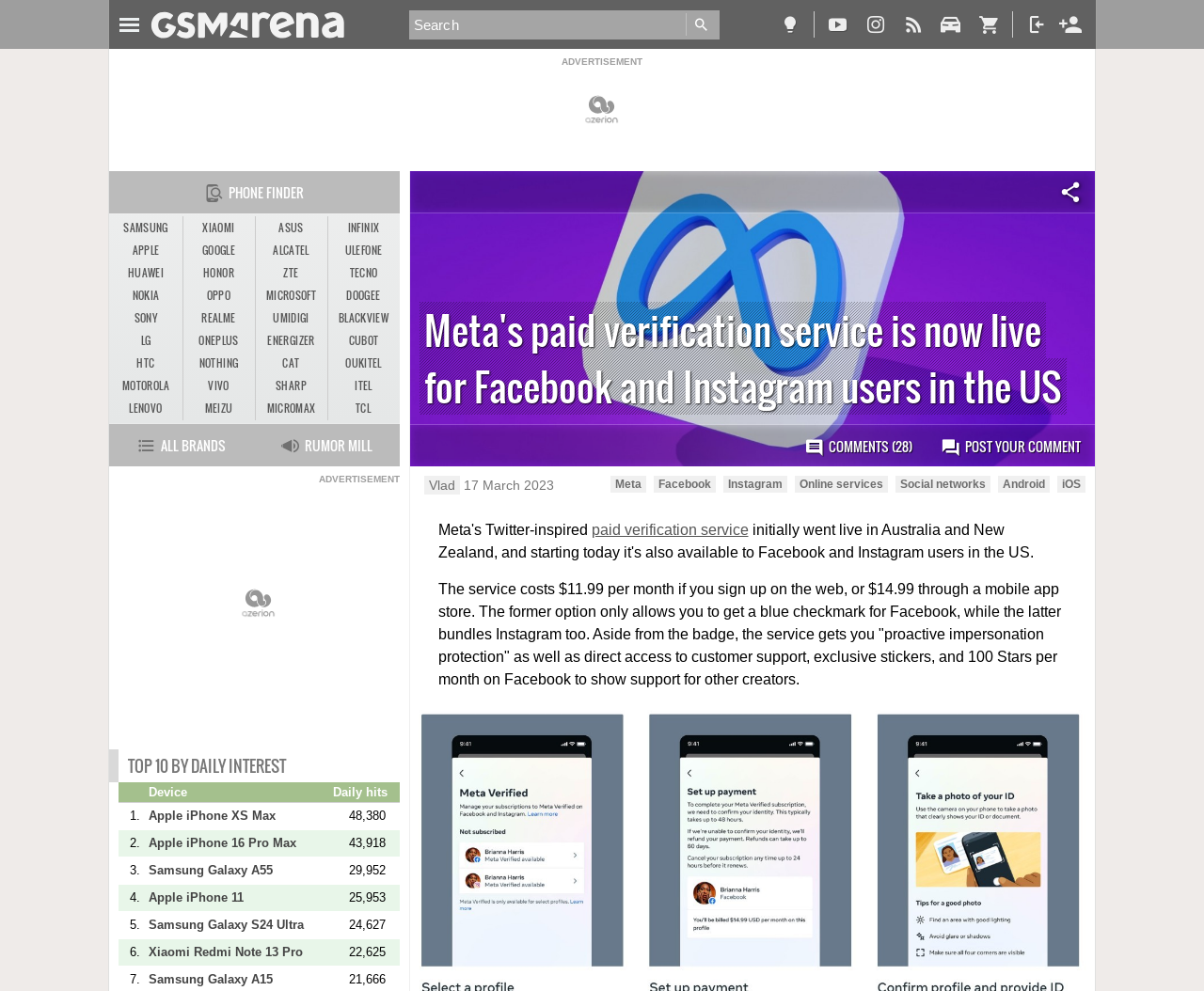Identify the bounding box coordinates for the element that needs to be clicked to fulfill this instruction: "Search for something". Provide the coordinates in the format of four float numbers between 0 and 1: [left, top, right, bottom].

[0.339, 0.01, 0.597, 0.04]